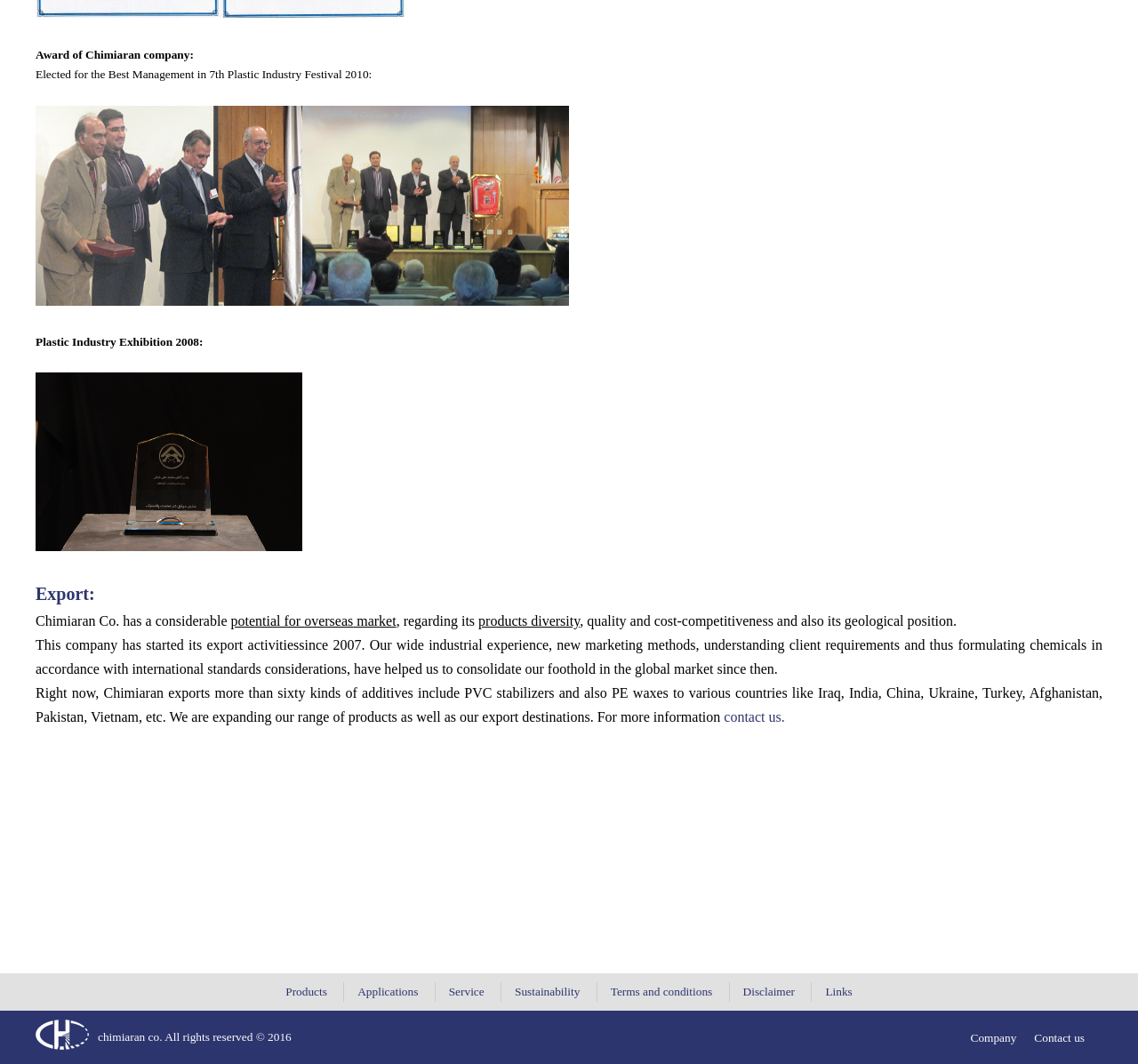What is the company's export activity?
Using the information from the image, provide a comprehensive answer to the question.

The webpage mentions that 'This company has started its export activities since 2007.' This indicates that the company has been exporting products for over 10 years.